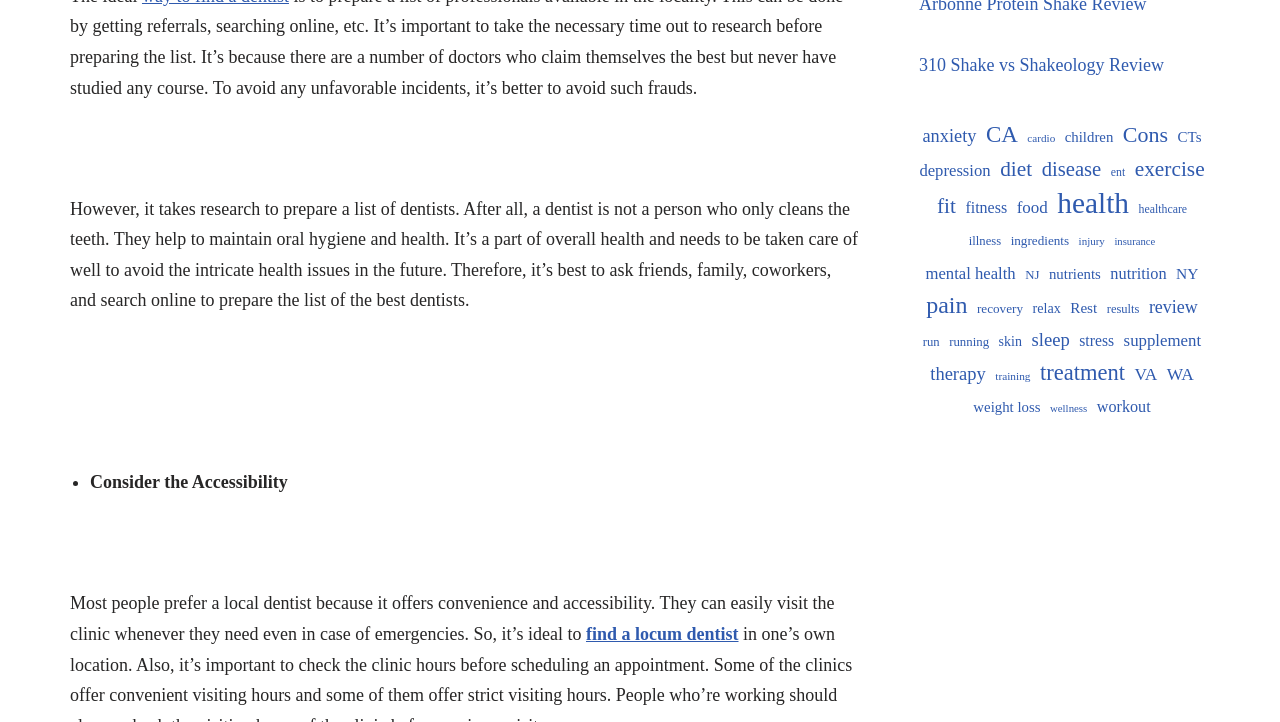Please identify the bounding box coordinates of the clickable area that will allow you to execute the instruction: "explore the review of 310 Shake vs Shakeology".

[0.718, 0.076, 0.909, 0.104]